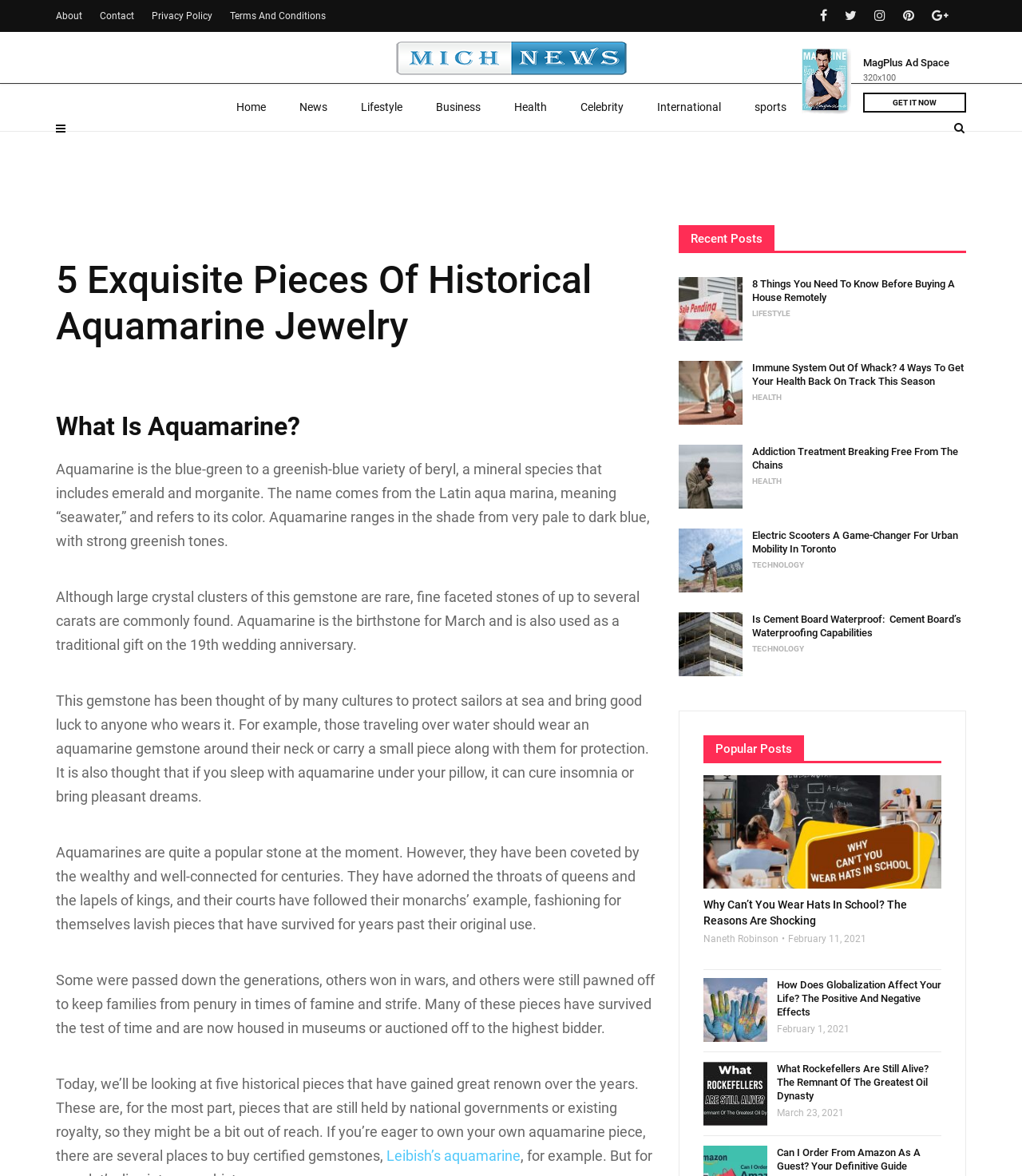Can you determine the bounding box coordinates of the area that needs to be clicked to fulfill the following instruction: "check the 'Popular Posts' section"?

[0.688, 0.625, 0.787, 0.647]